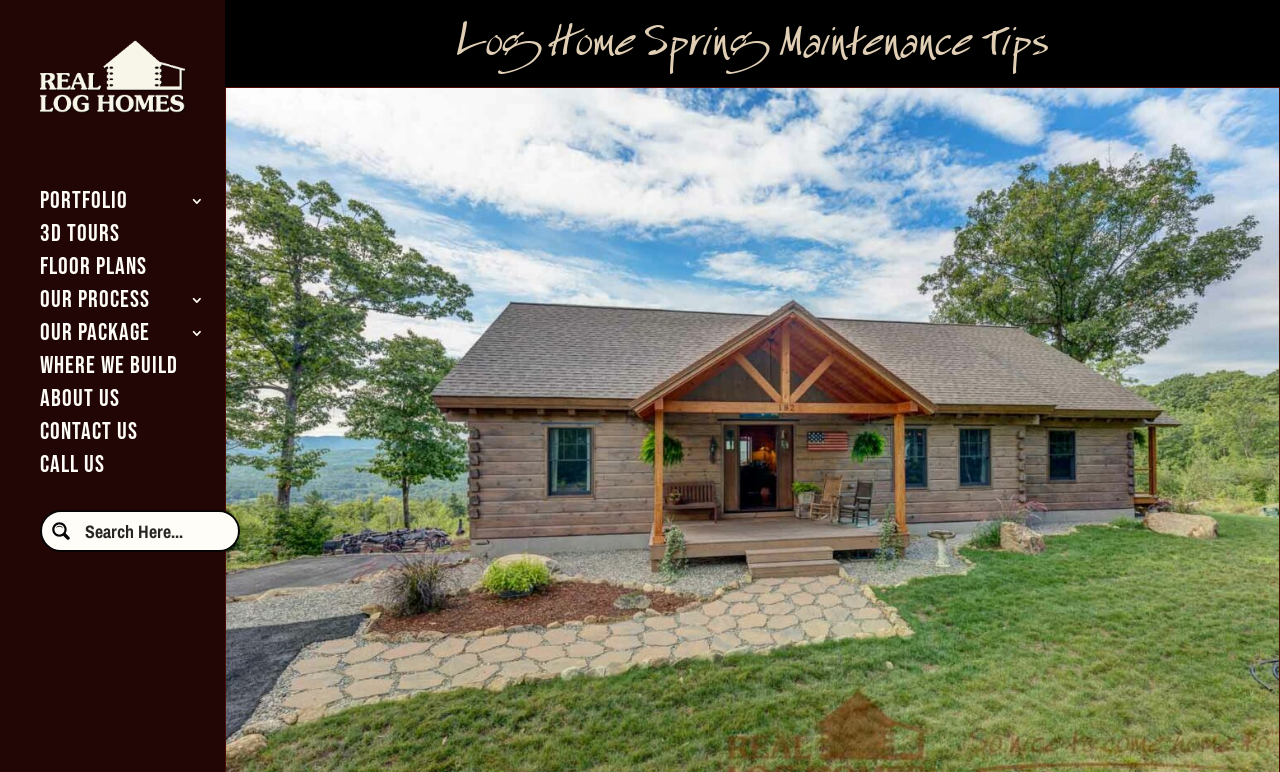Pinpoint the bounding box coordinates of the element that must be clicked to accomplish the following instruction: "click on CONTACT US". The coordinates should be in the format of four float numbers between 0 and 1, i.e., [left, top, right, bottom].

[0.031, 0.55, 0.176, 0.593]